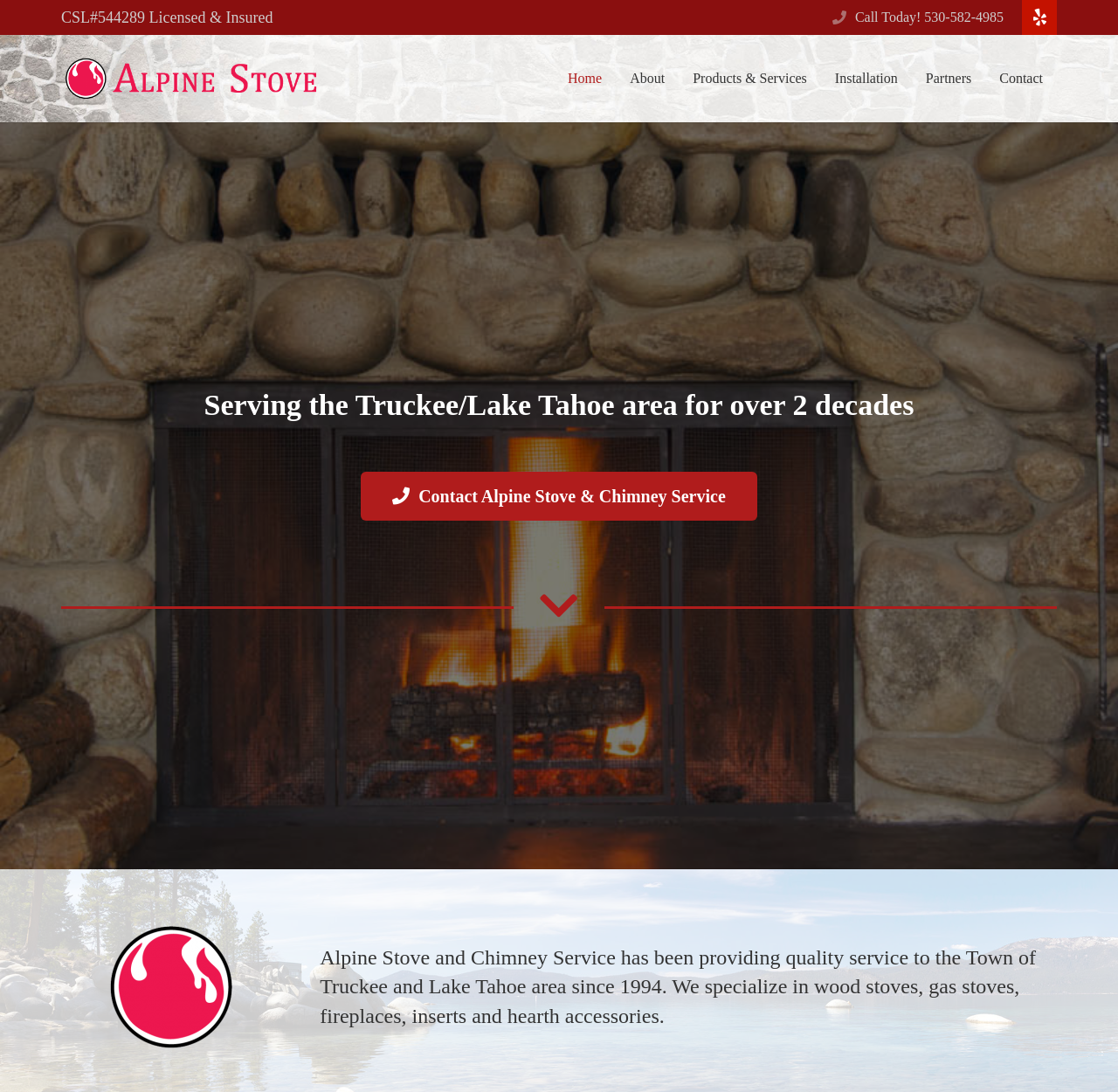Specify the bounding box coordinates of the area that needs to be clicked to achieve the following instruction: "Explore the 'Africa' category".

None